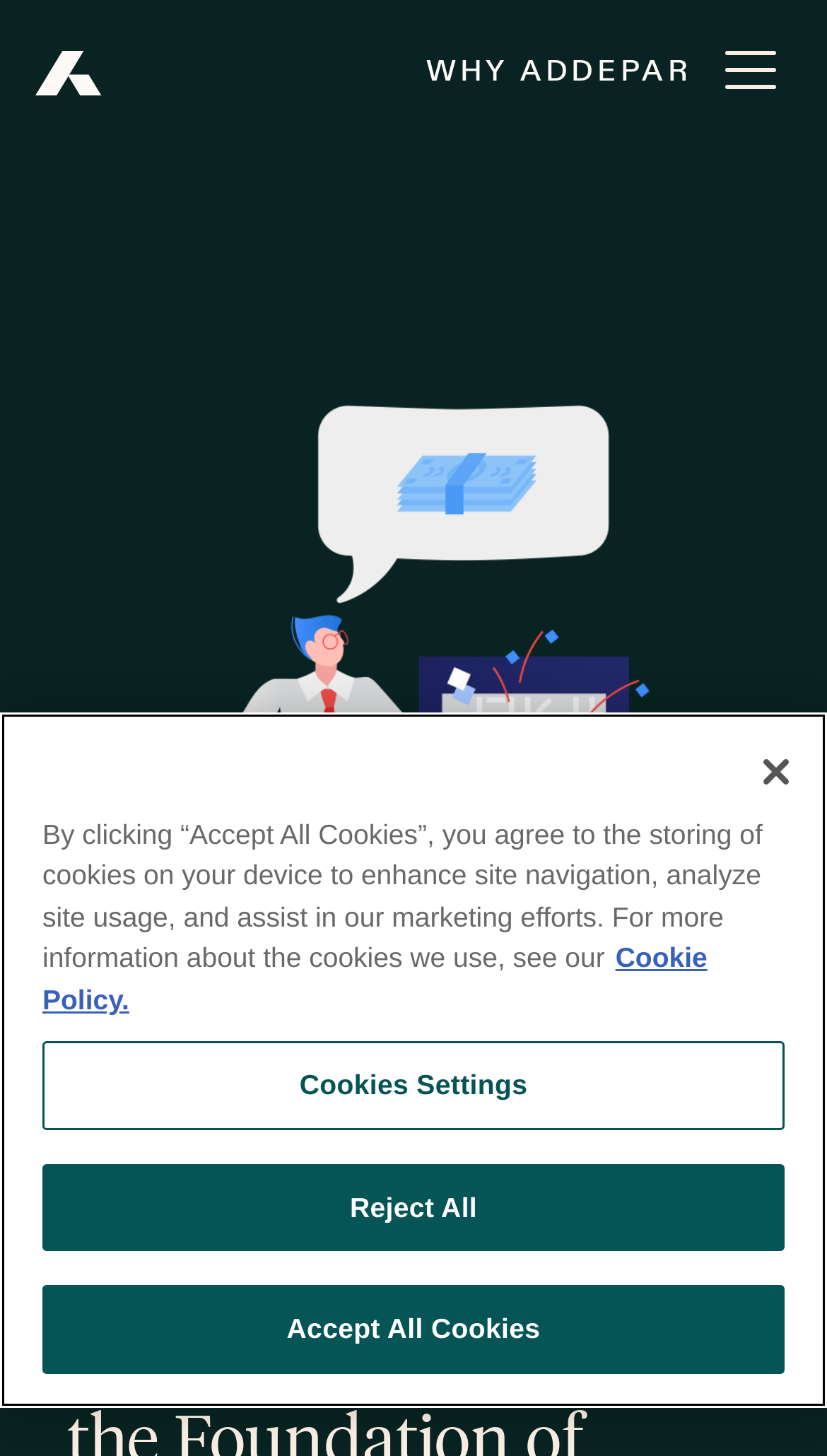Identify the text that serves as the heading for the webpage and generate it.

Why Billing Helps Build the Foundation of Client Trust